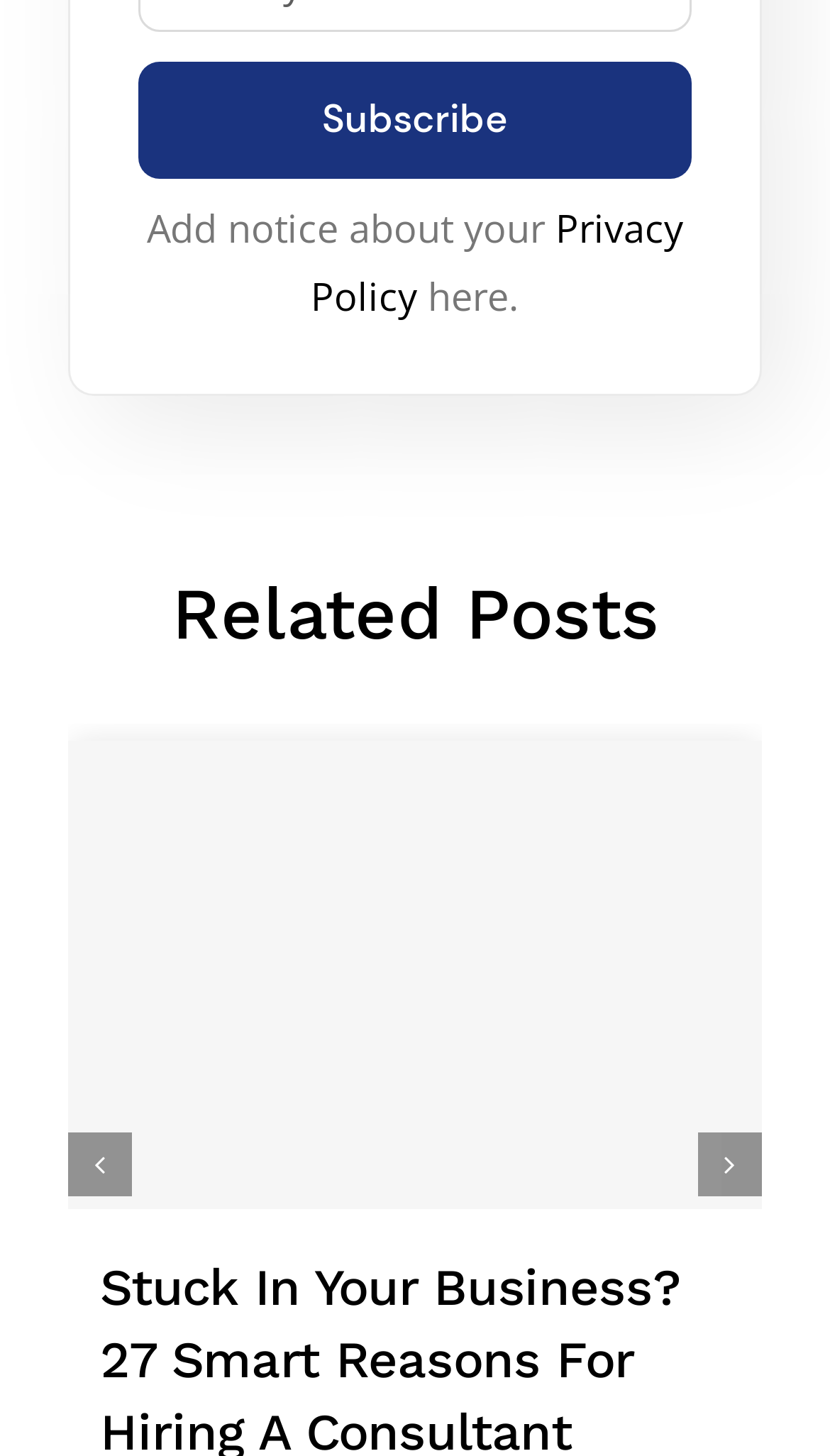What is the purpose of the 'Privacy Policy' link?
Carefully analyze the image and provide a detailed answer to the question.

The 'Privacy Policy' link is located near the top of the webpage, suggesting that it is an important feature. Its purpose is likely to allow users to access the website's privacy policy, which outlines how user data is collected and used.